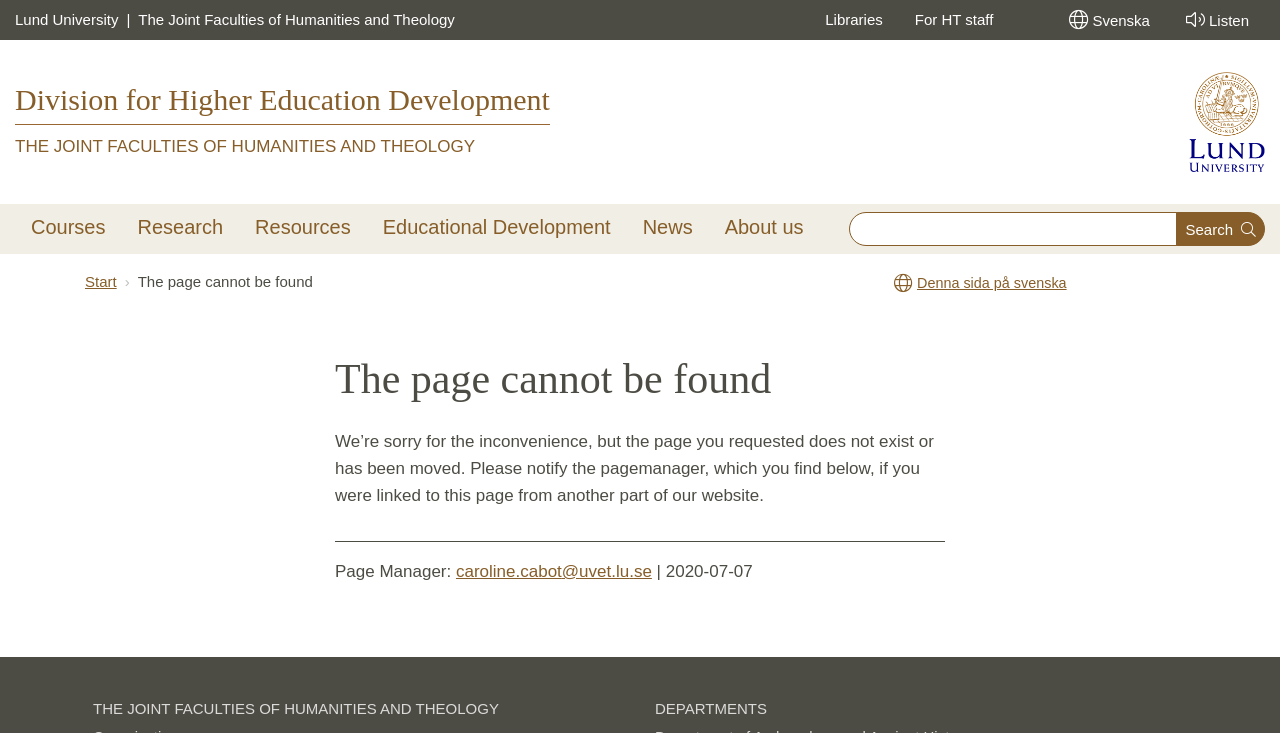Detail the various sections and features of the webpage.

This webpage appears to be an error page from Lund University, specifically from the Division for Higher Education Development. At the top left, there is a link to skip to the main content. Below that, there are several links to different university faculties and departments, including Lund University, The Joint Faculties of Humanities and Theology, and Libraries. To the right of these links, there are additional links to switch to Swedish and to listen to the page.

In the middle of the page, there is a main section with a heading that reads "The page cannot be found". Below this heading, there is a paragraph of text explaining that the requested page does not exist or has been moved, and asking users to notify the page manager if they were linked to this page from another part of the website.

Below this text, there is a section with the page manager's contact information, including an email address and a date. At the bottom of the page, there are two links to THE JOINT FACULTIES OF HUMANITIES AND THEOLOGY and DEPARTMENTS, which appear to be expandable menus.

On the top right, there is a Lund University logo, and above the main section, there are several links to different categories, including Courses, Research, Resources, Educational Development, News, and About us, some of which have dropdown menus. There is also a search bar with a button to the right.